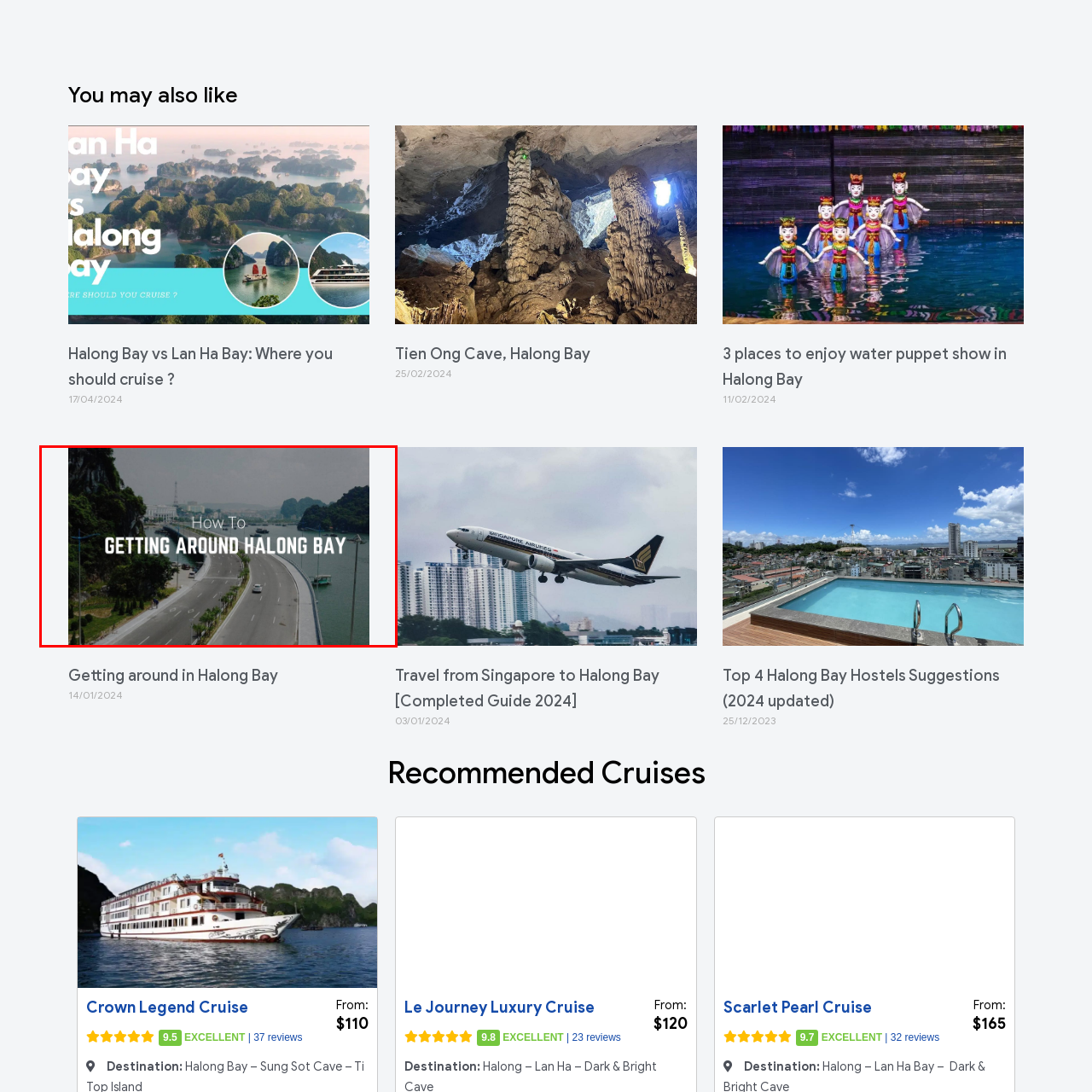What type of scenery is depicted in the image?
Focus on the image bounded by the red box and reply with a one-word or phrase answer.

Urban and natural